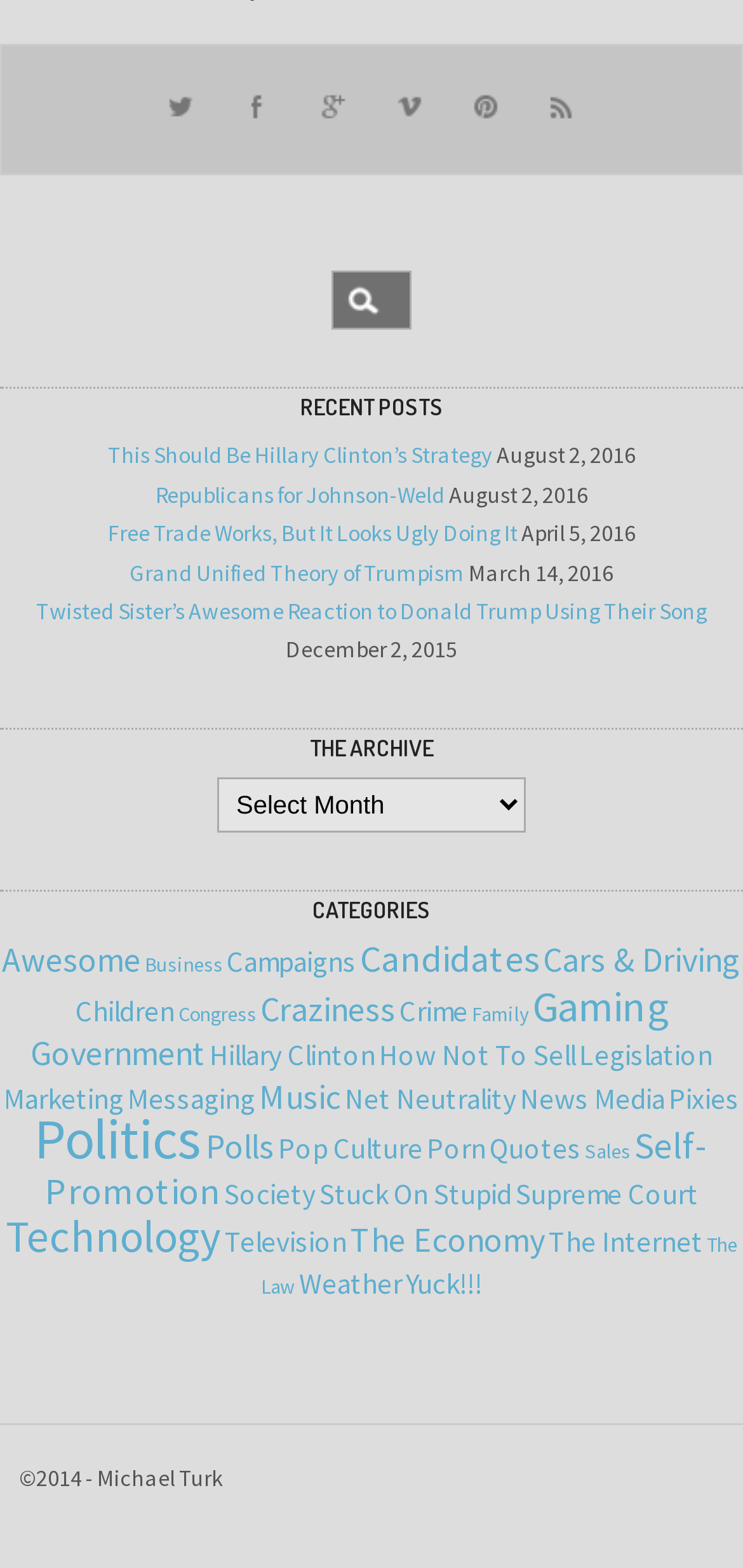Refer to the element description Proudly powered by WordPress and identify the corresponding bounding box in the screenshot. Format the coordinates as (top-left x, top-left y, bottom-right x, bottom-right y) with values in the range of 0 to 1.

None